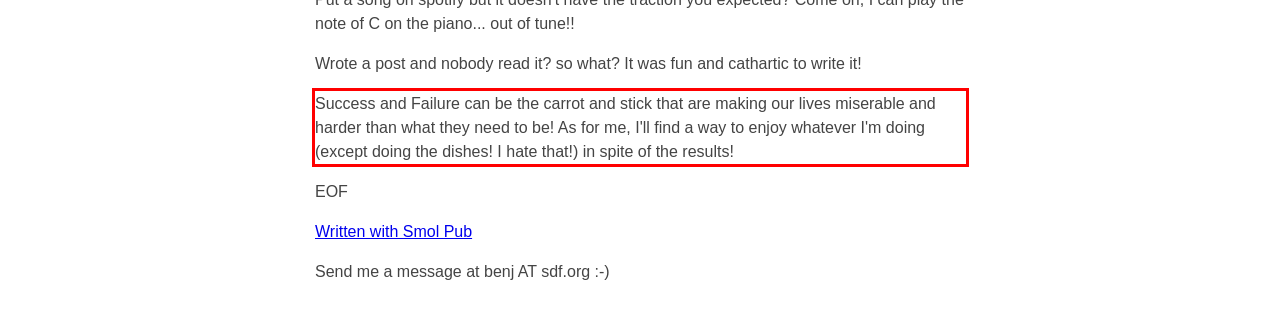Within the screenshot of a webpage, identify the red bounding box and perform OCR to capture the text content it contains.

Success and Failure can be the carrot and stick that are making our lives miserable and harder than what they need to be! As for me, I'll find a way to enjoy whatever I'm doing (except doing the dishes! I hate that!) in spite of the results!